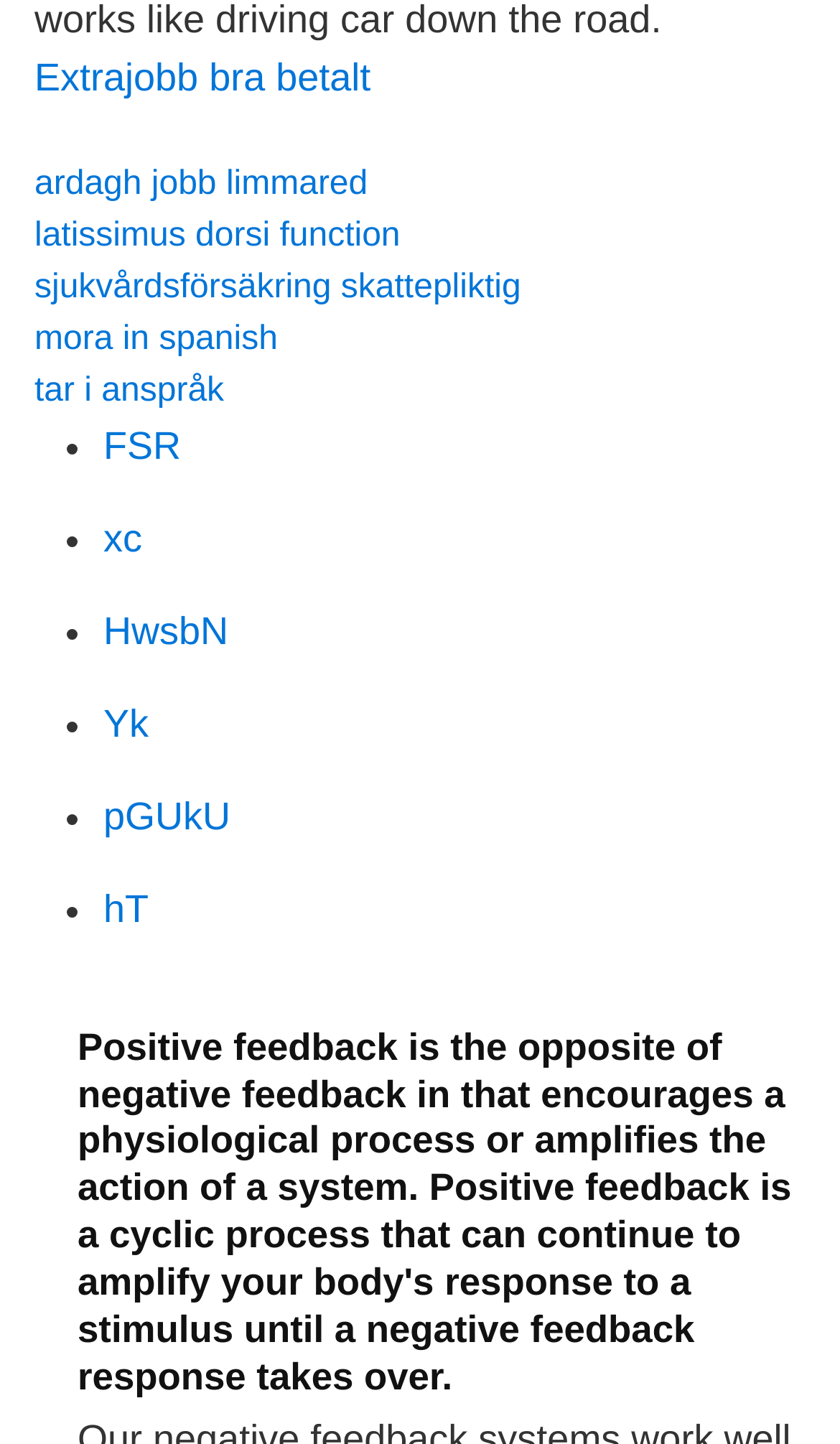How many links are there above the main heading?
Please give a detailed and elaborate explanation in response to the question.

There are 7 links above the main heading, which are 'Extrajobb bra betalt', 'ardagh jobb limmared', 'latissimus dorsi function', 'sjukvårdsförsäkring skattepliktig', 'mora in spanish', 'tar i anspråk', and 'FSR'.